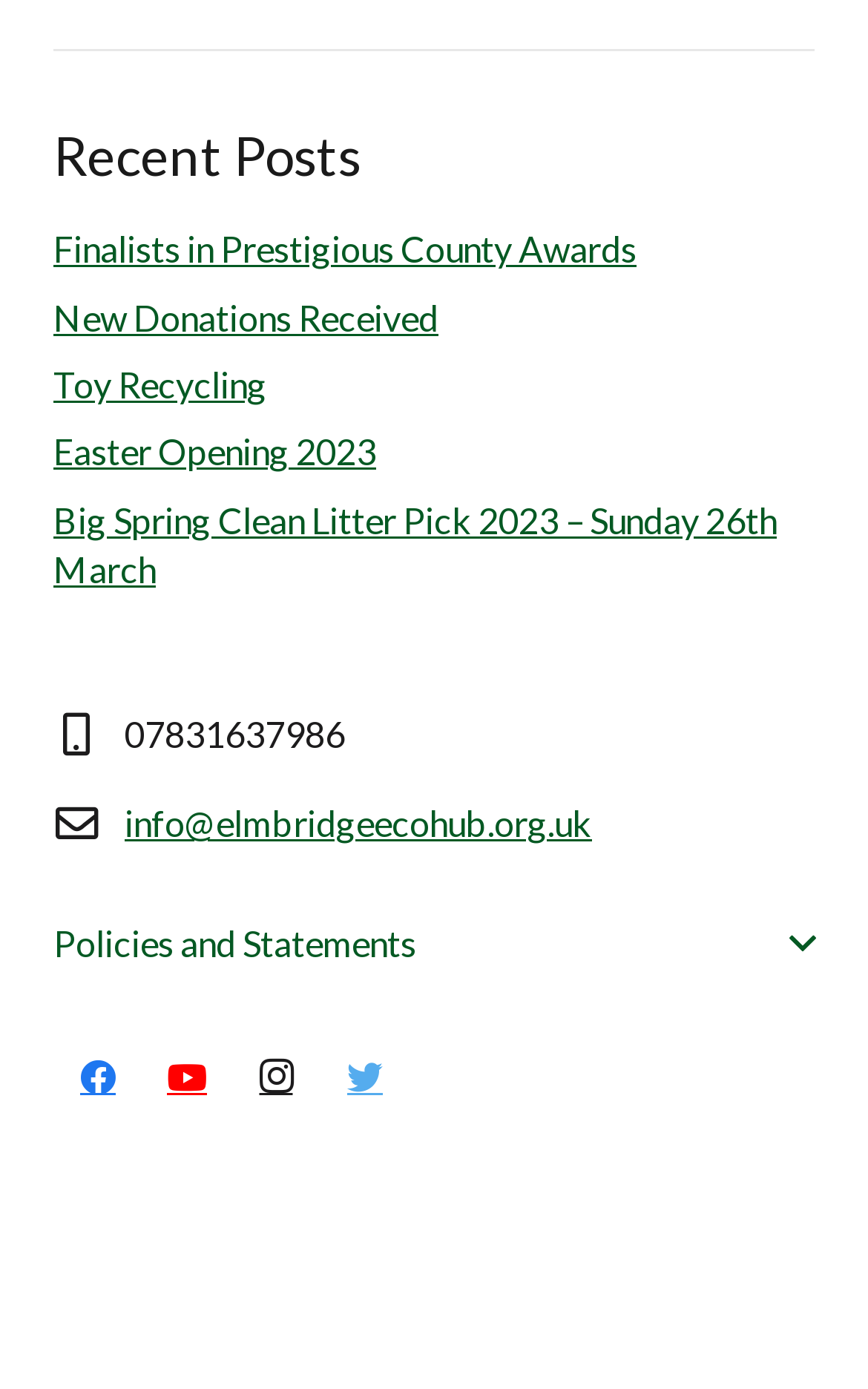Use a single word or phrase to answer the following:
How many recent posts are listed?

6